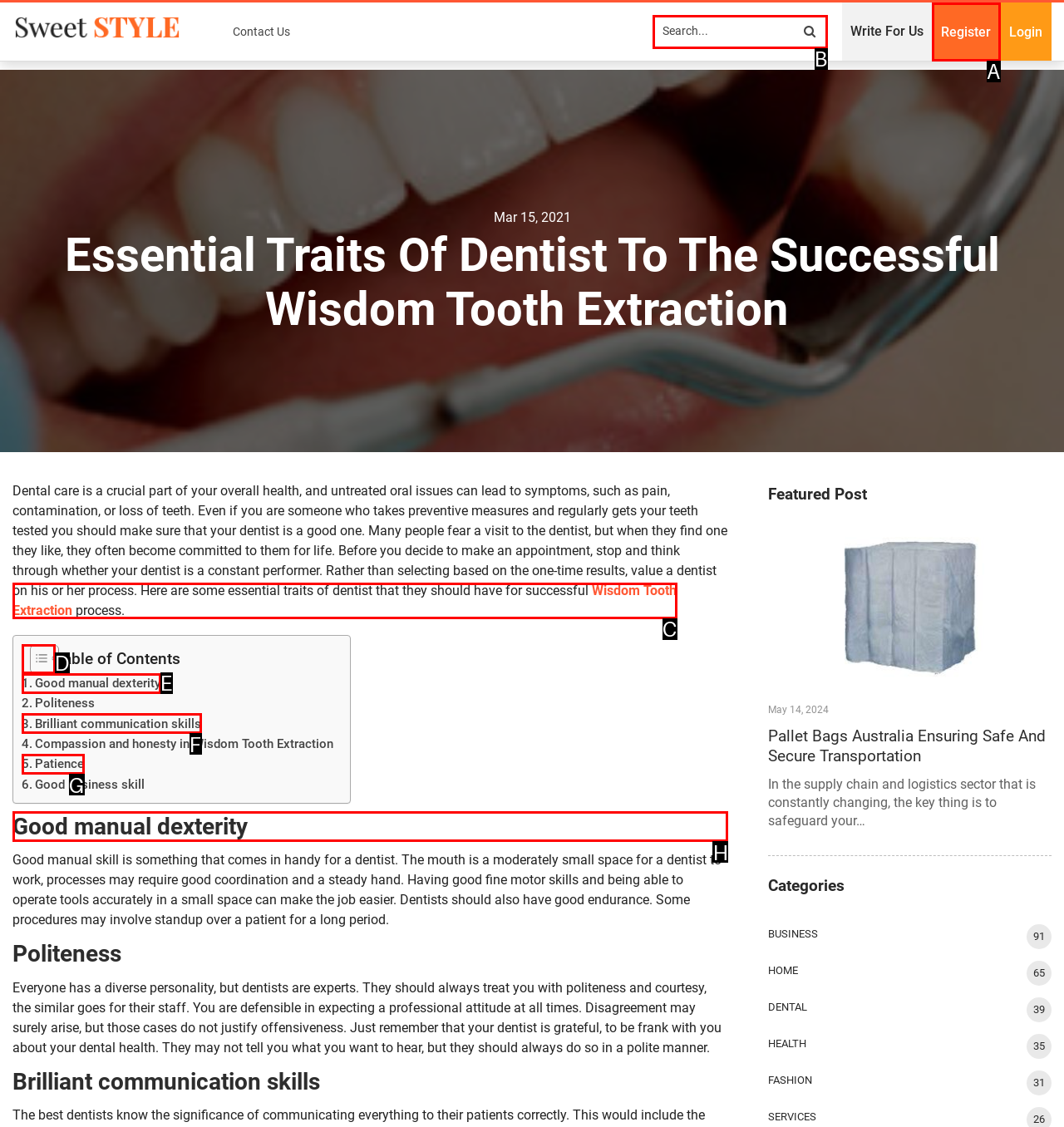Show which HTML element I need to click to perform this task: Learn about the essential trait of Good manual dexterity Answer with the letter of the correct choice.

H